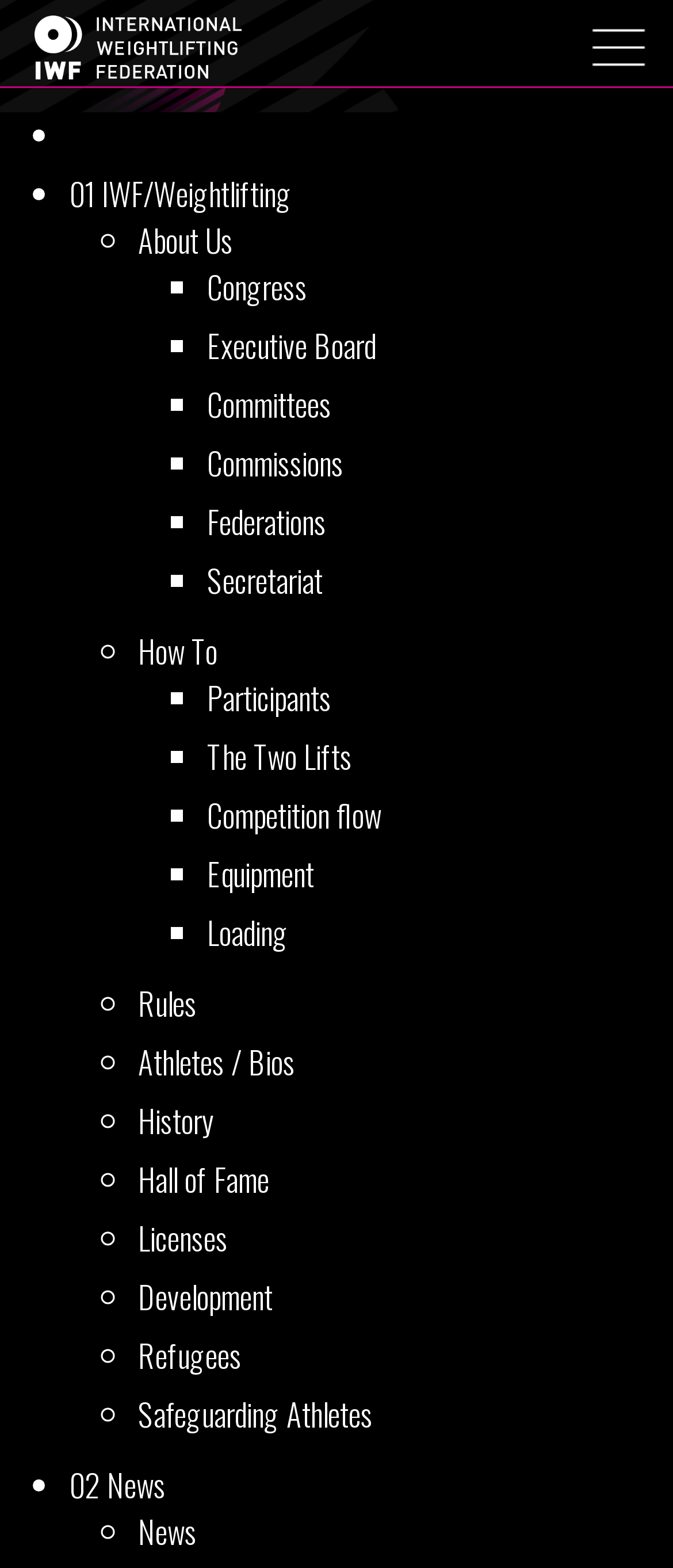Kindly determine the bounding box coordinates for the area that needs to be clicked to execute this instruction: "View Participants".

[0.308, 0.43, 0.492, 0.459]